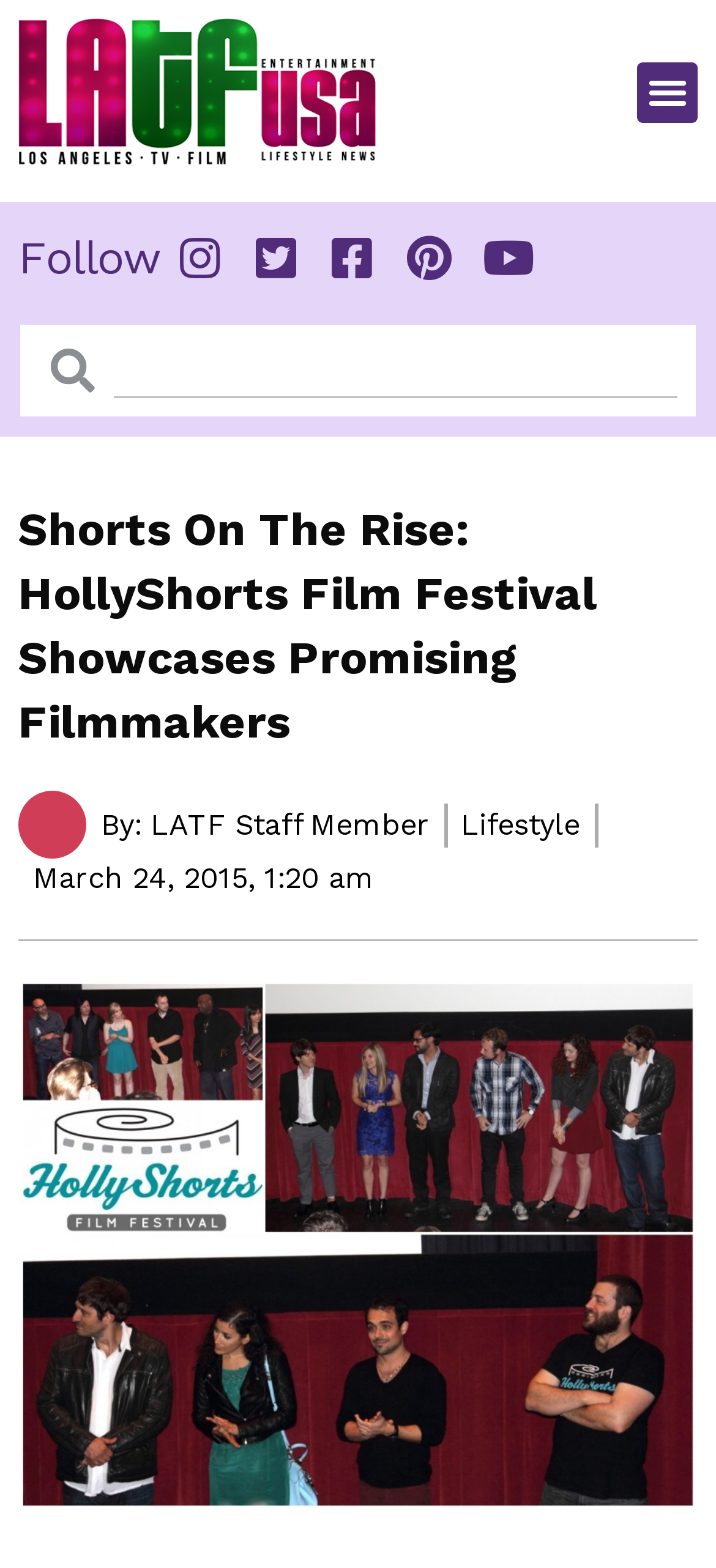Determine the bounding box for the UI element as described: "Settings". The coordinates should be represented as four float numbers between 0 and 1, formatted as [left, top, right, bottom].

None